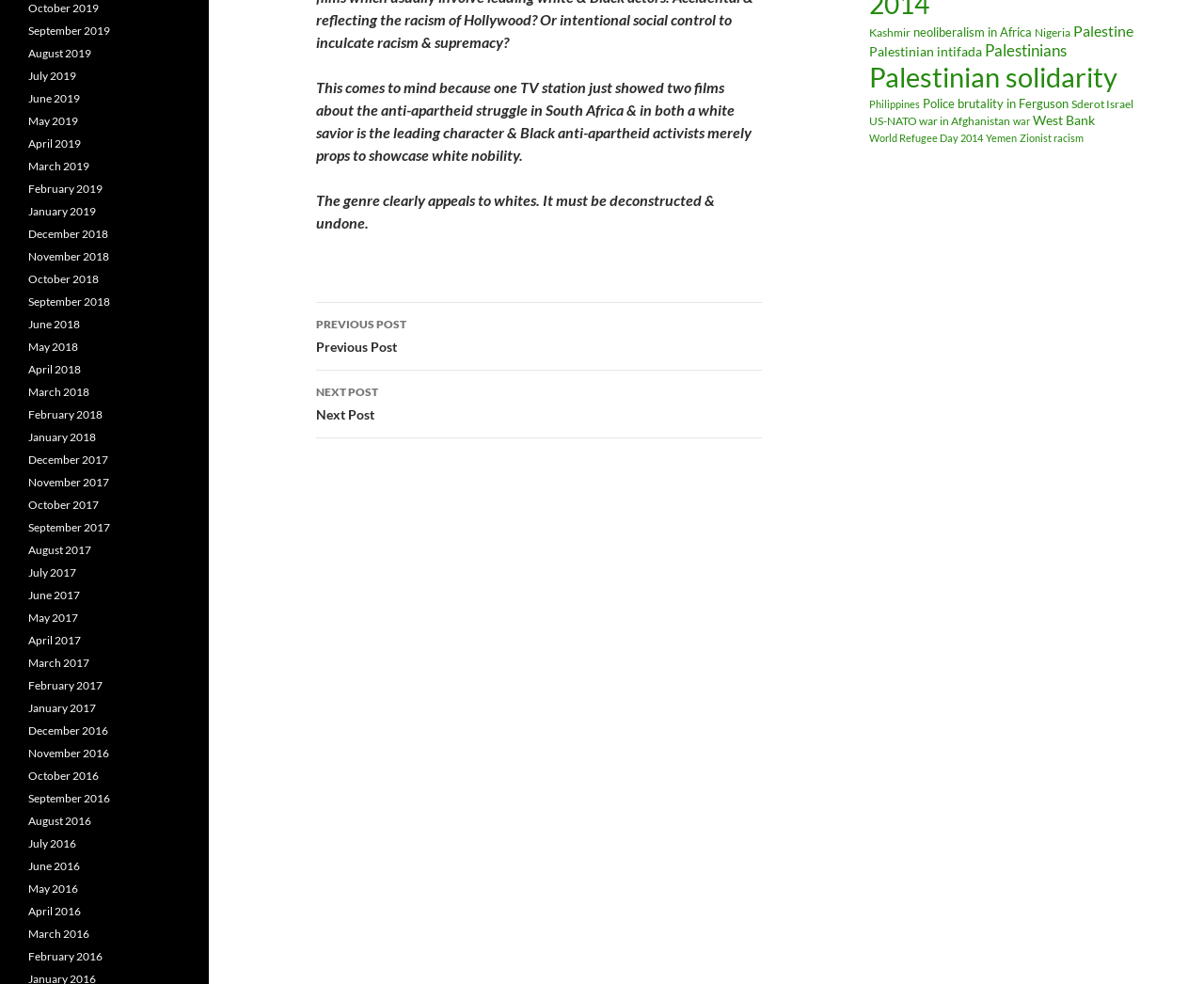Given the element description: "World Refugee Day 2014", predict the bounding box coordinates of the UI element it refers to, using four float numbers between 0 and 1, i.e., [left, top, right, bottom].

[0.722, 0.134, 0.816, 0.147]